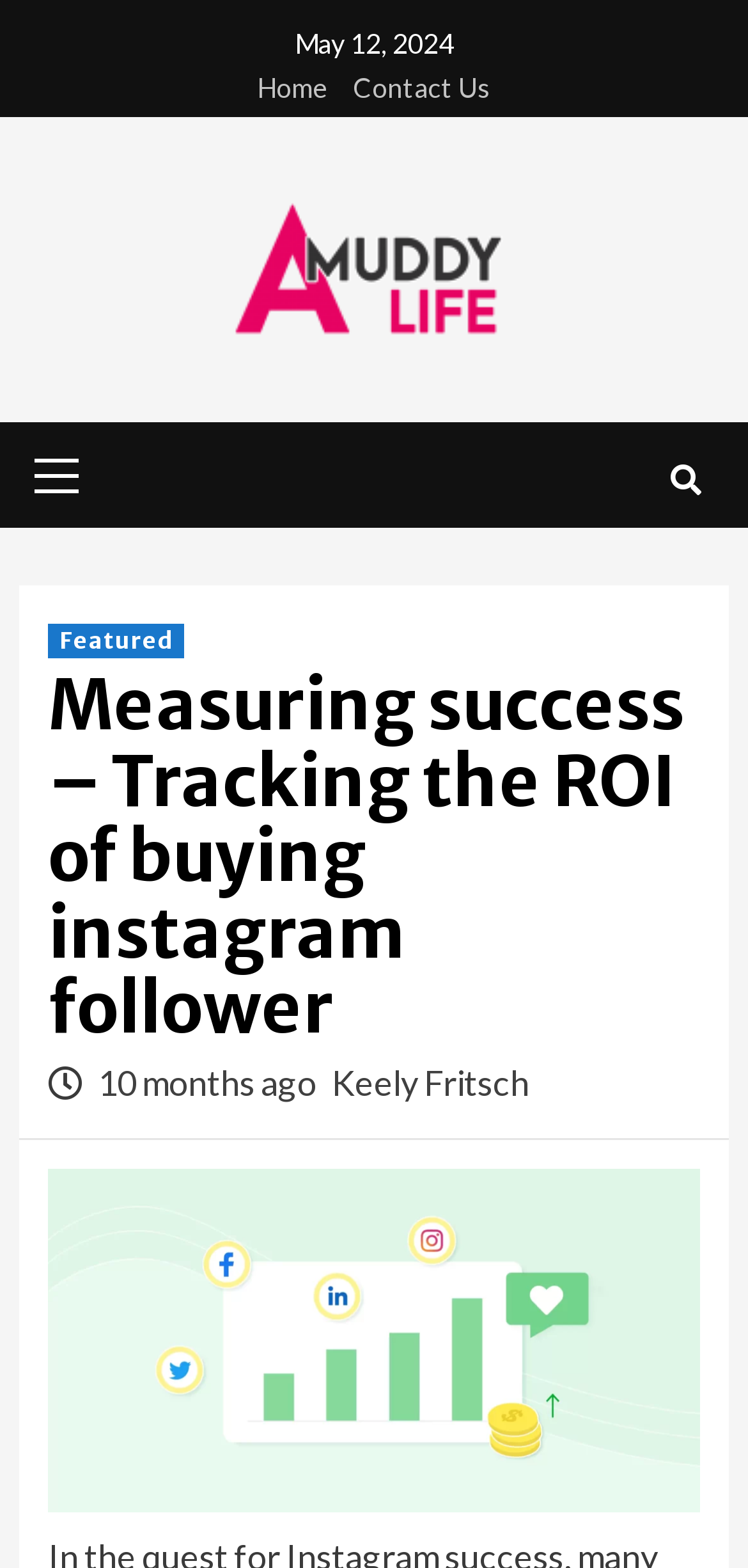Provide a one-word or short-phrase answer to the question:
Who is the author of the article?

Keely Fritsch